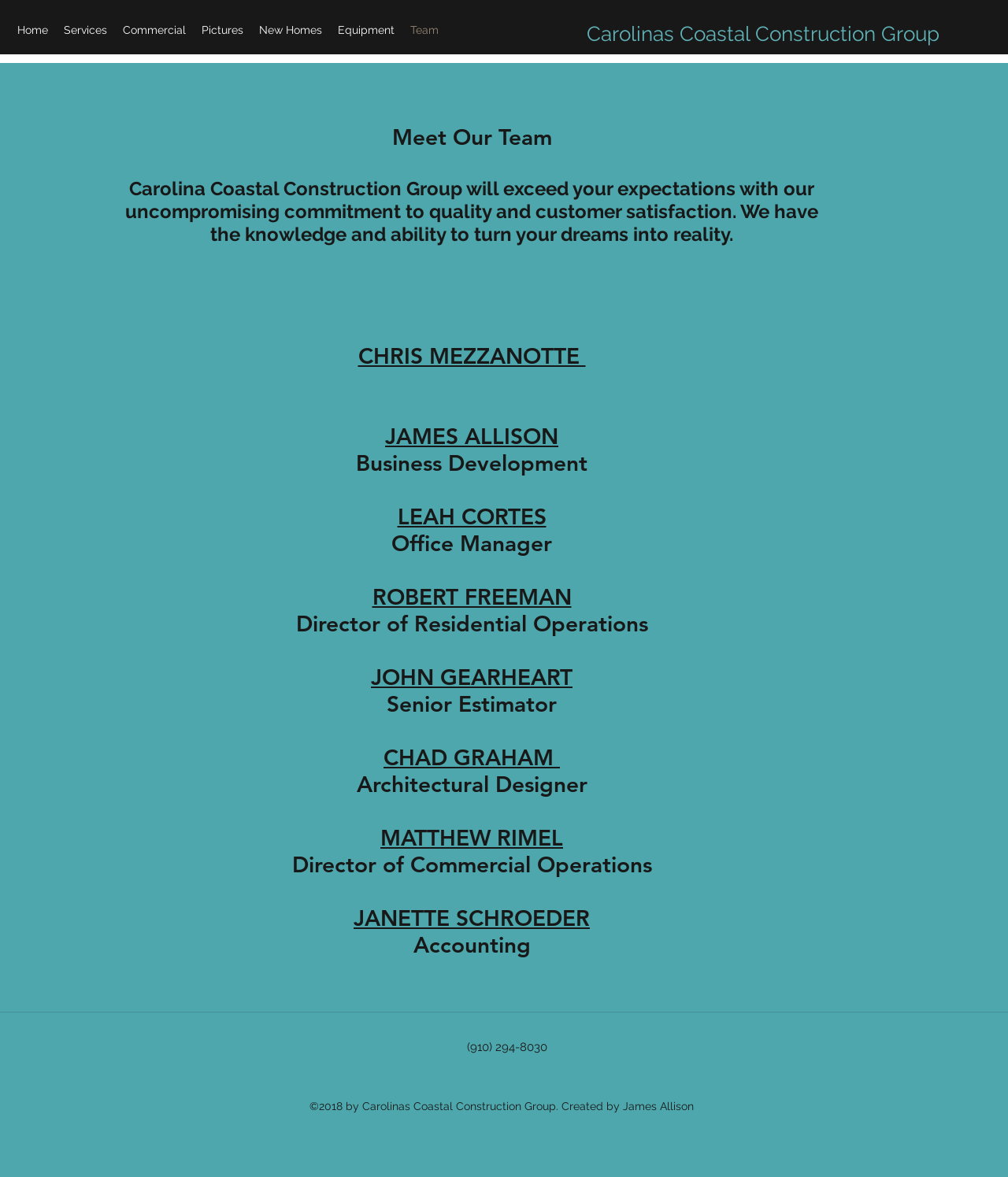Who created the website?
Please provide a detailed and comprehensive answer to the question.

I found the information at the bottom of the webpage, in the content info section, which mentions that the website was 'Created by James Allison'.